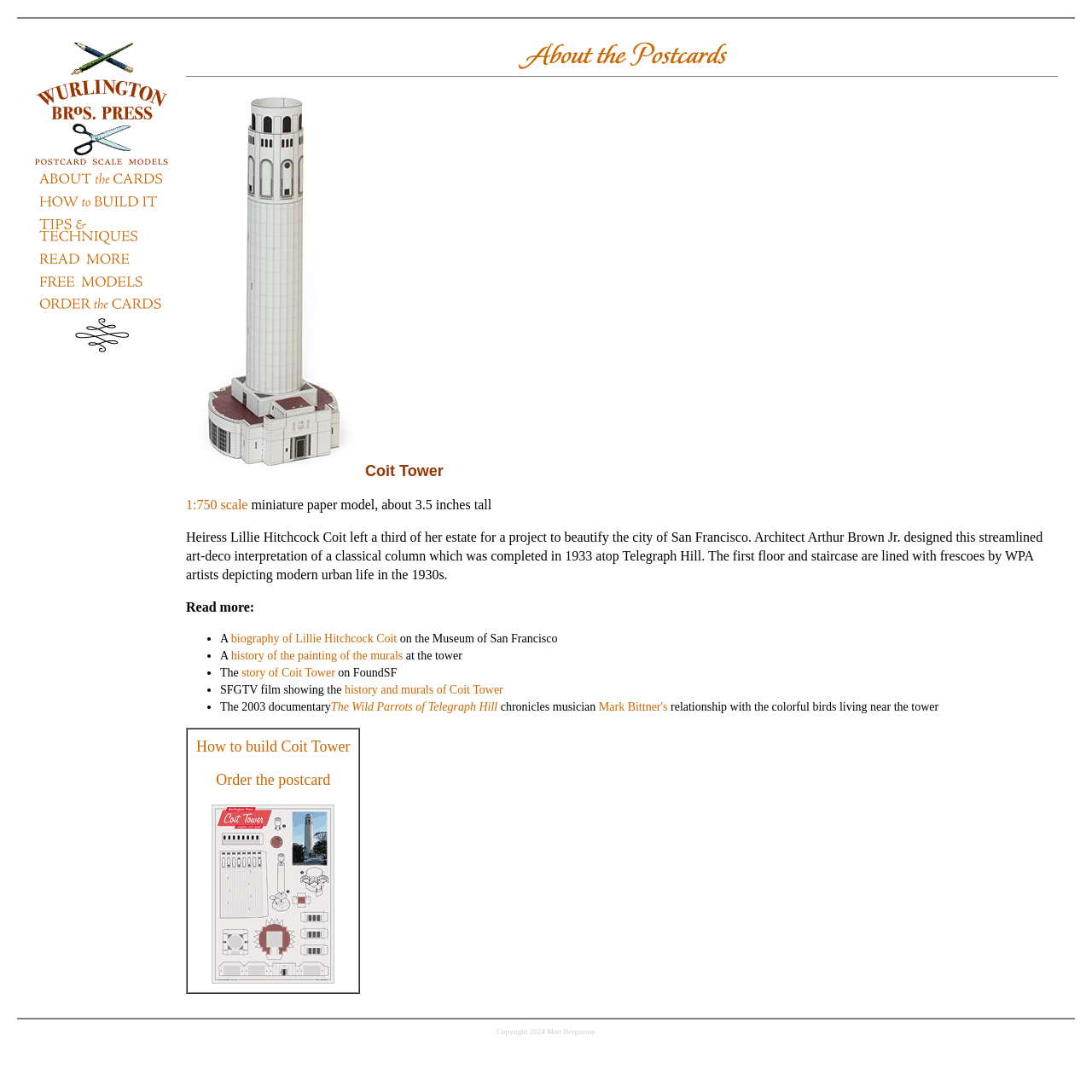Find the bounding box coordinates for the HTML element described in this sentence: "How to build Coit Tower". Provide the coordinates as four float numbers between 0 and 1, in the format [left, top, right, bottom].

[0.18, 0.676, 0.321, 0.691]